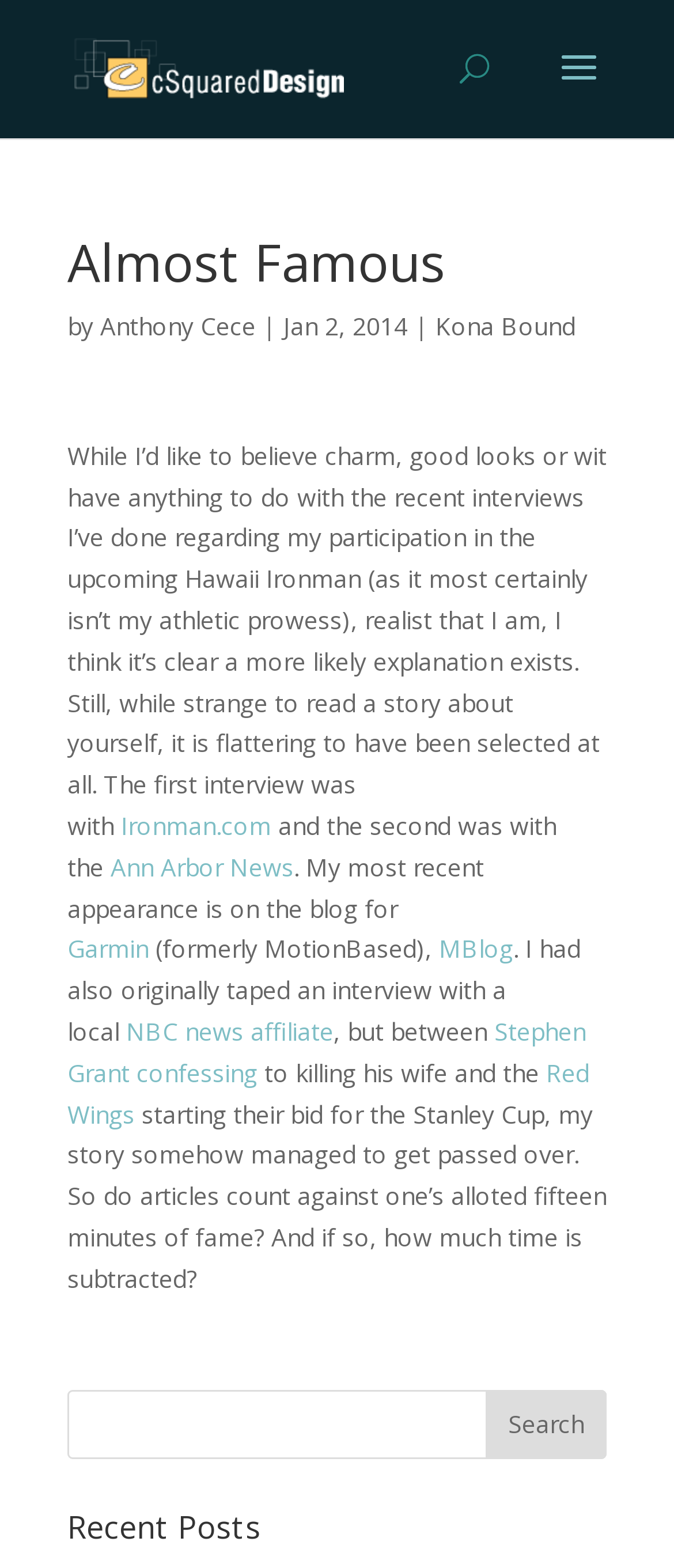Give the bounding box coordinates for this UI element: "Stephen Grant confessing". The coordinates should be four float numbers between 0 and 1, arranged as [left, top, right, bottom].

[0.1, 0.647, 0.869, 0.694]